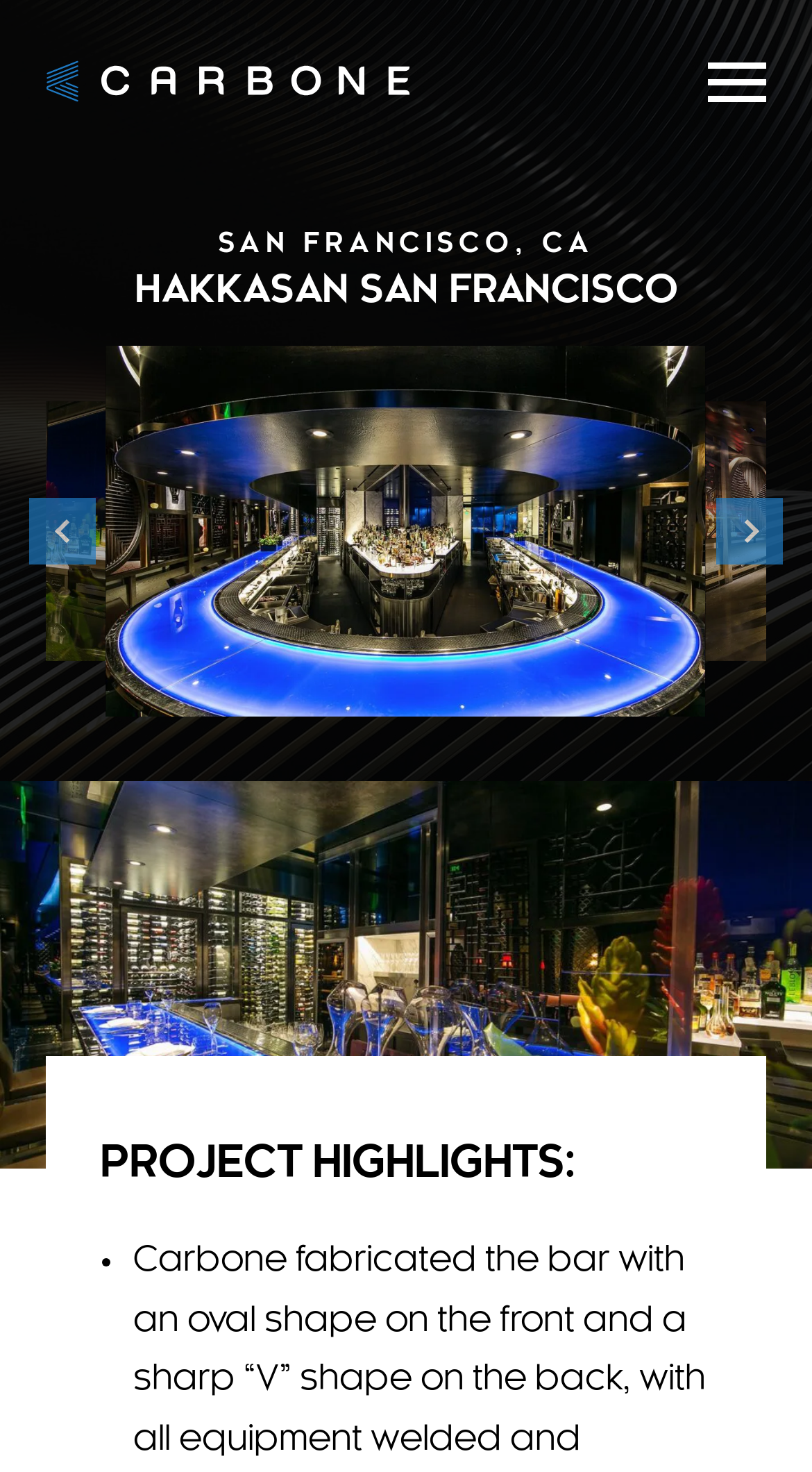Identify the webpage's primary heading and generate its text.

HAKKASAN SAN FRANCISCO